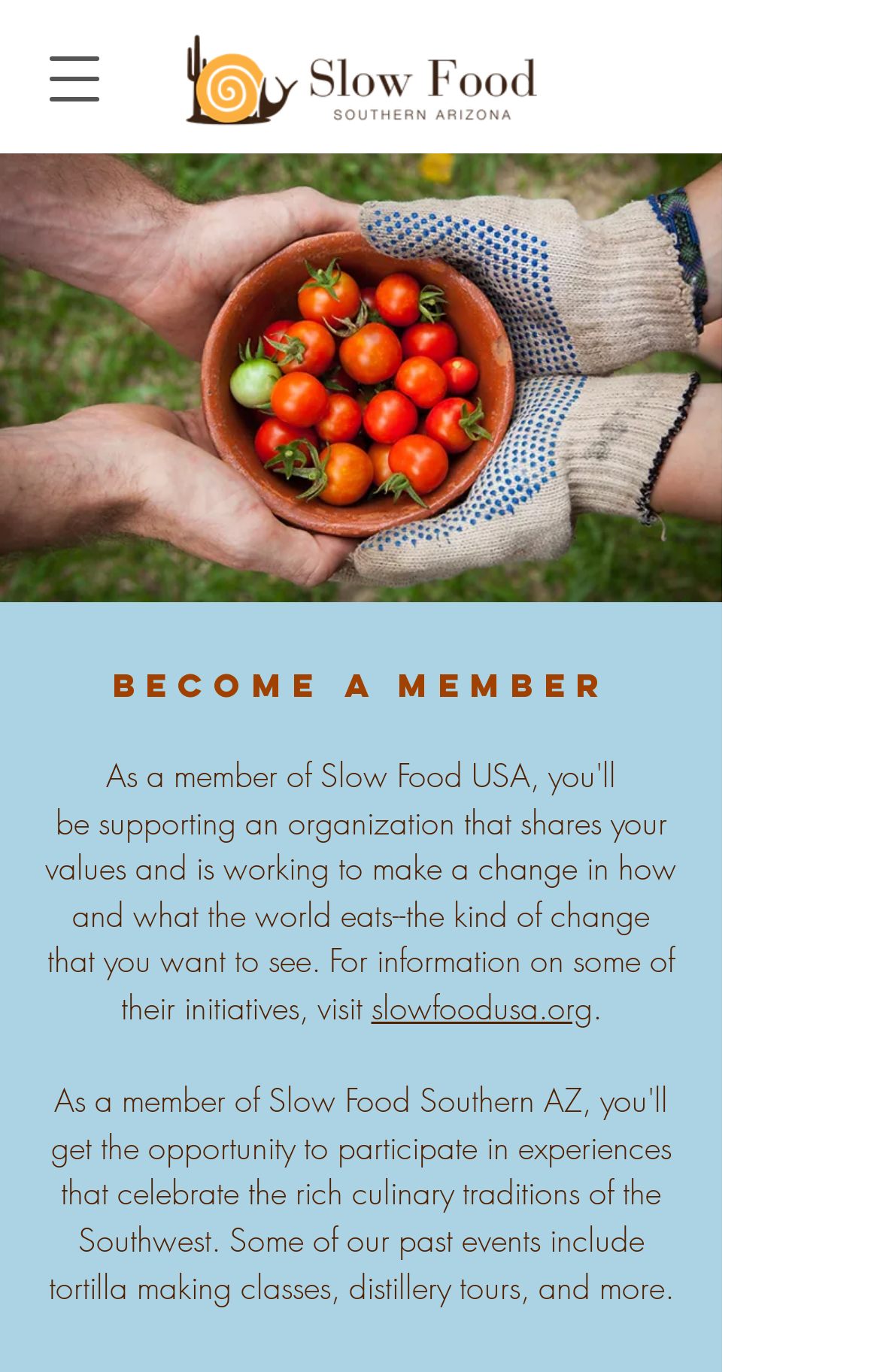Given the element description: "slowfoodusa.org", predict the bounding box coordinates of the UI element it refers to, using four float numbers between 0 and 1, i.e., [left, top, right, bottom].

[0.422, 0.718, 0.673, 0.75]